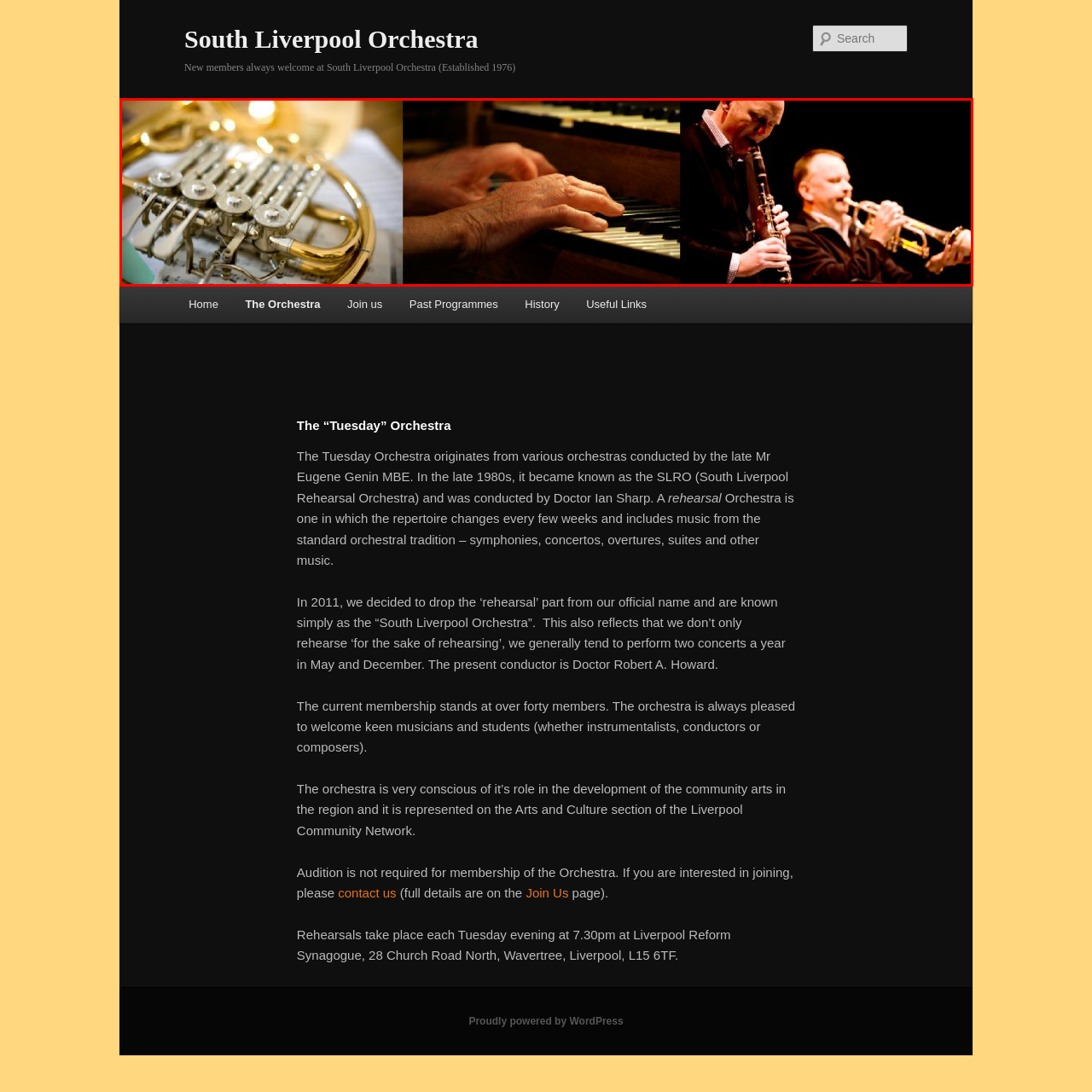How many musicians are captured in the midst of a performance?
Observe the image inside the red bounding box and answer the question using only one word or a short phrase.

two